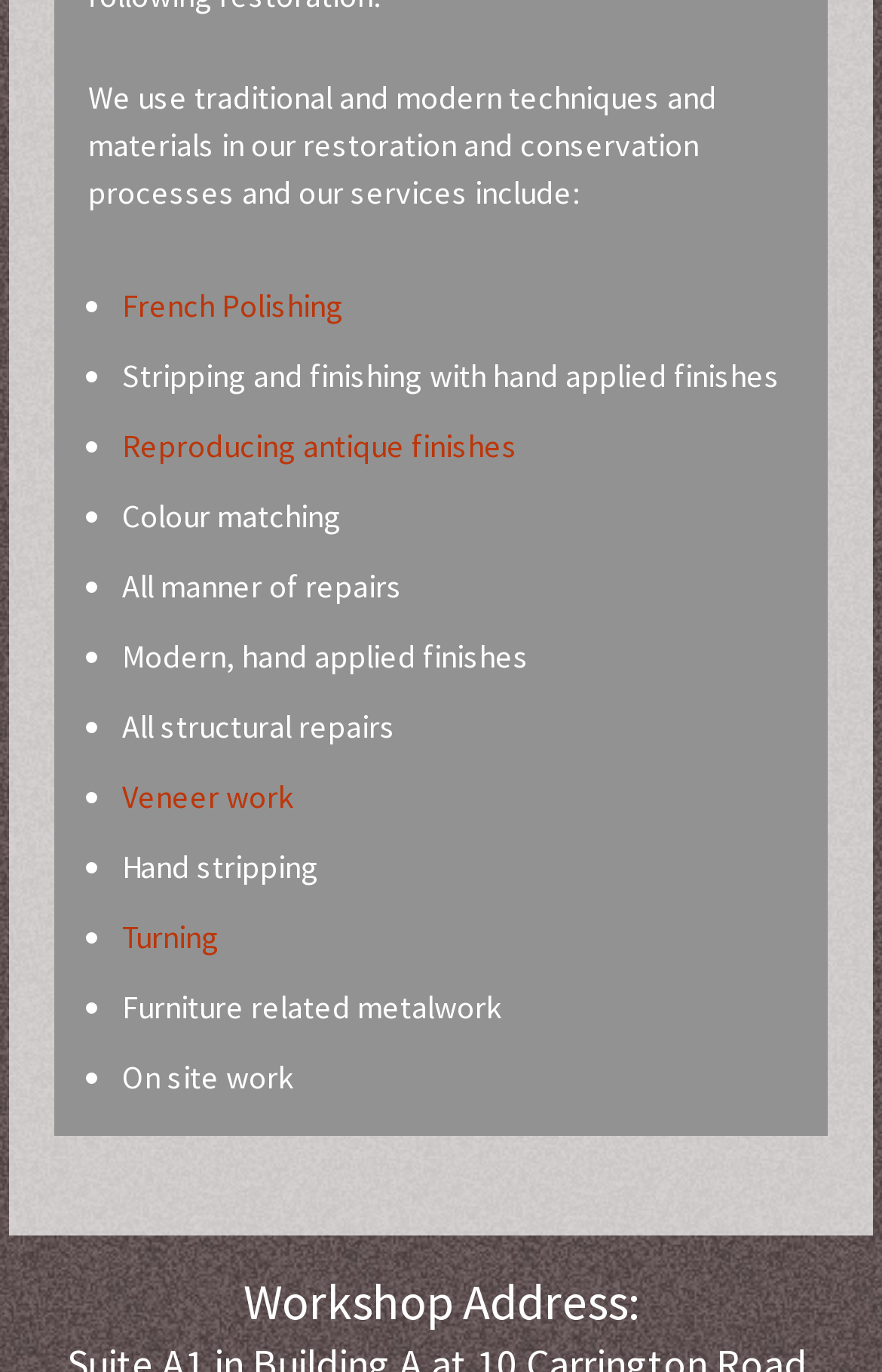Please provide a comprehensive response to the question below by analyzing the image: 
Is veneer work included in the services?

By scanning the list of services provided on the webpage, I can see that veneer work is indeed one of the services offered by the company, as indicated by the bullet point and link to 'Veneer work'.